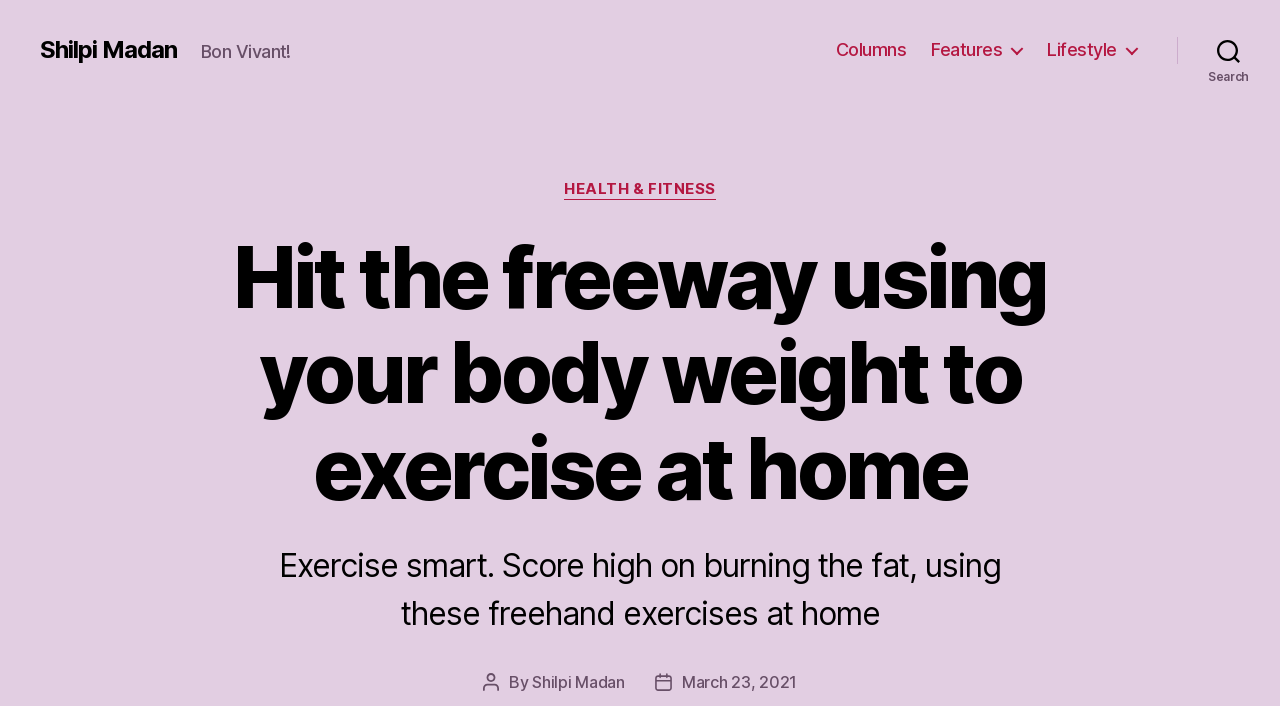Can you locate the main headline on this webpage and provide its text content?

Hit the freeway using your body weight to exercise at home